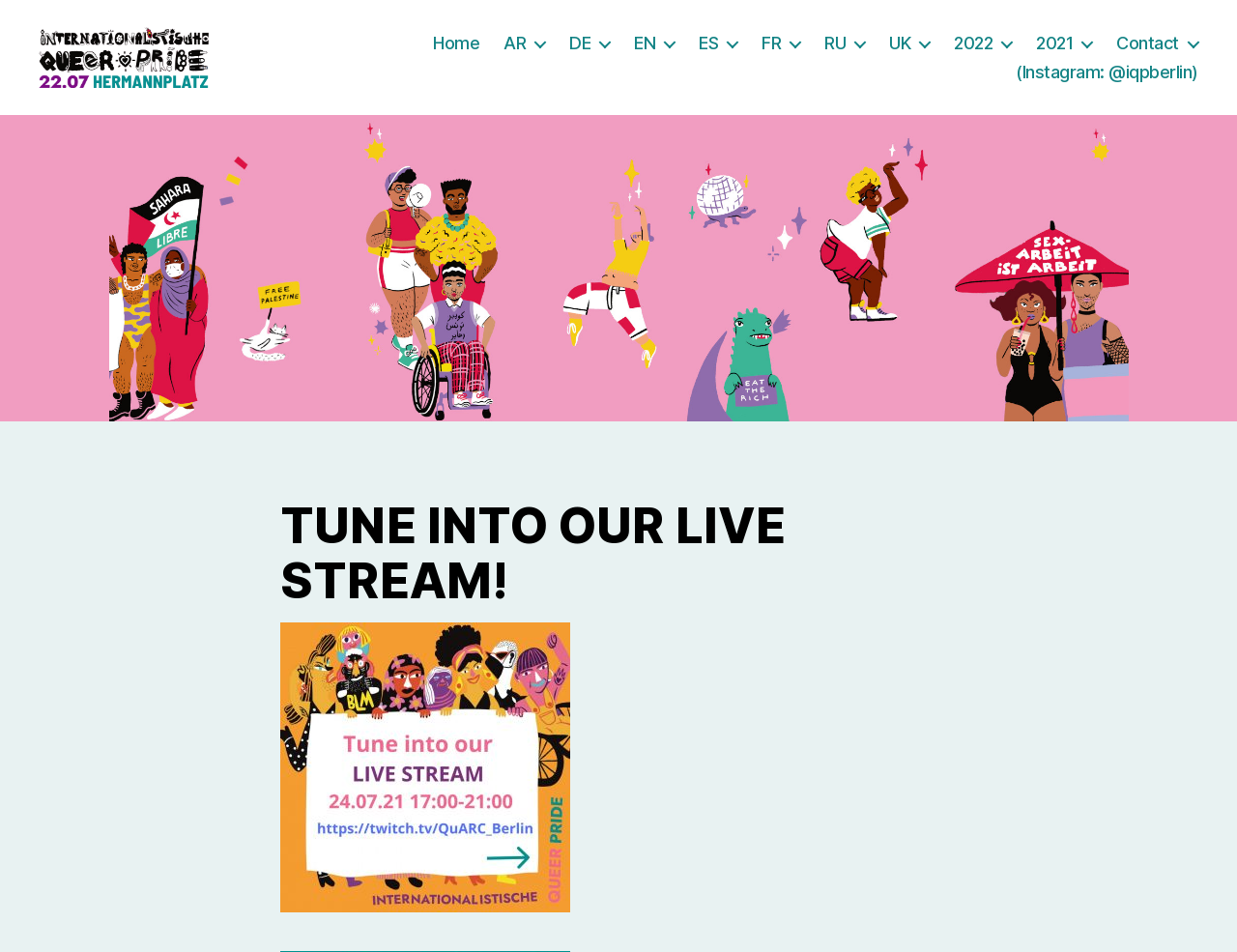Please identify the bounding box coordinates of the area I need to click to accomplish the following instruction: "View the 2022 page".

[0.771, 0.048, 0.818, 0.07]